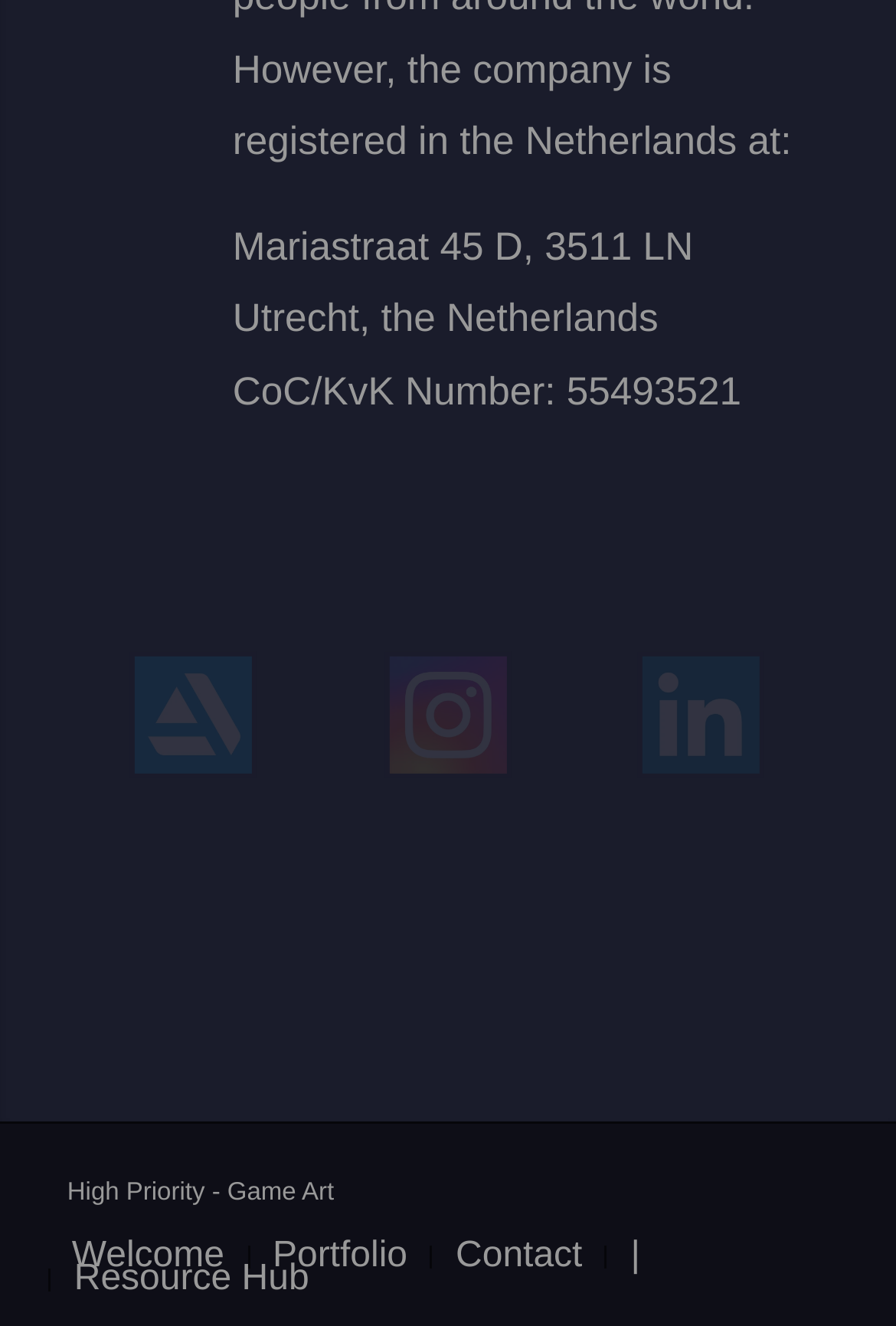What is the address of the company?
Please answer the question as detailed as possible.

The address of the company can be found at the top of the webpage, which is 'Mariastraat 45 D, 3511 LN Utrecht, the Netherlands'.